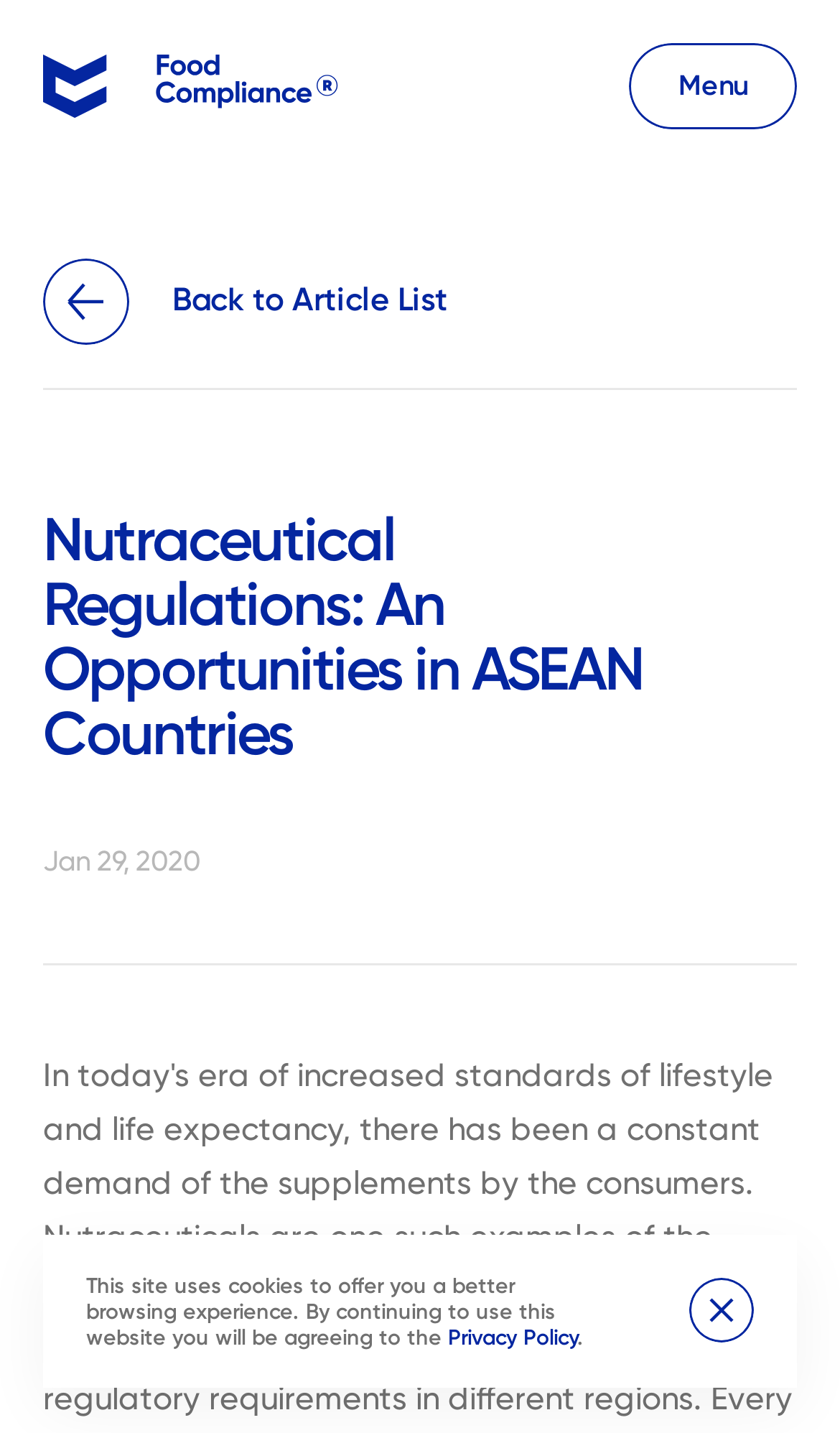Give a complete and precise description of the webpage's appearance.

The webpage is about Nutraceutical Regulations in ASEAN countries, specifically discussing opportunities in this field. At the top right corner, there is a menu link. Below the menu, there is a heading that repeats the title of the webpage. 

On the top left corner, there is a link to the Food Compliance landing page. Below this link, there is a link to go back to the article list. 

In the middle of the page, there is a date mentioned, which is January 29, 2020. 

At the bottom of the page, there is a cookie consent dialog with a polite message explaining the use of cookies on the website. The dialog includes a link to the Privacy Policy and a button to accept the use of cookies.